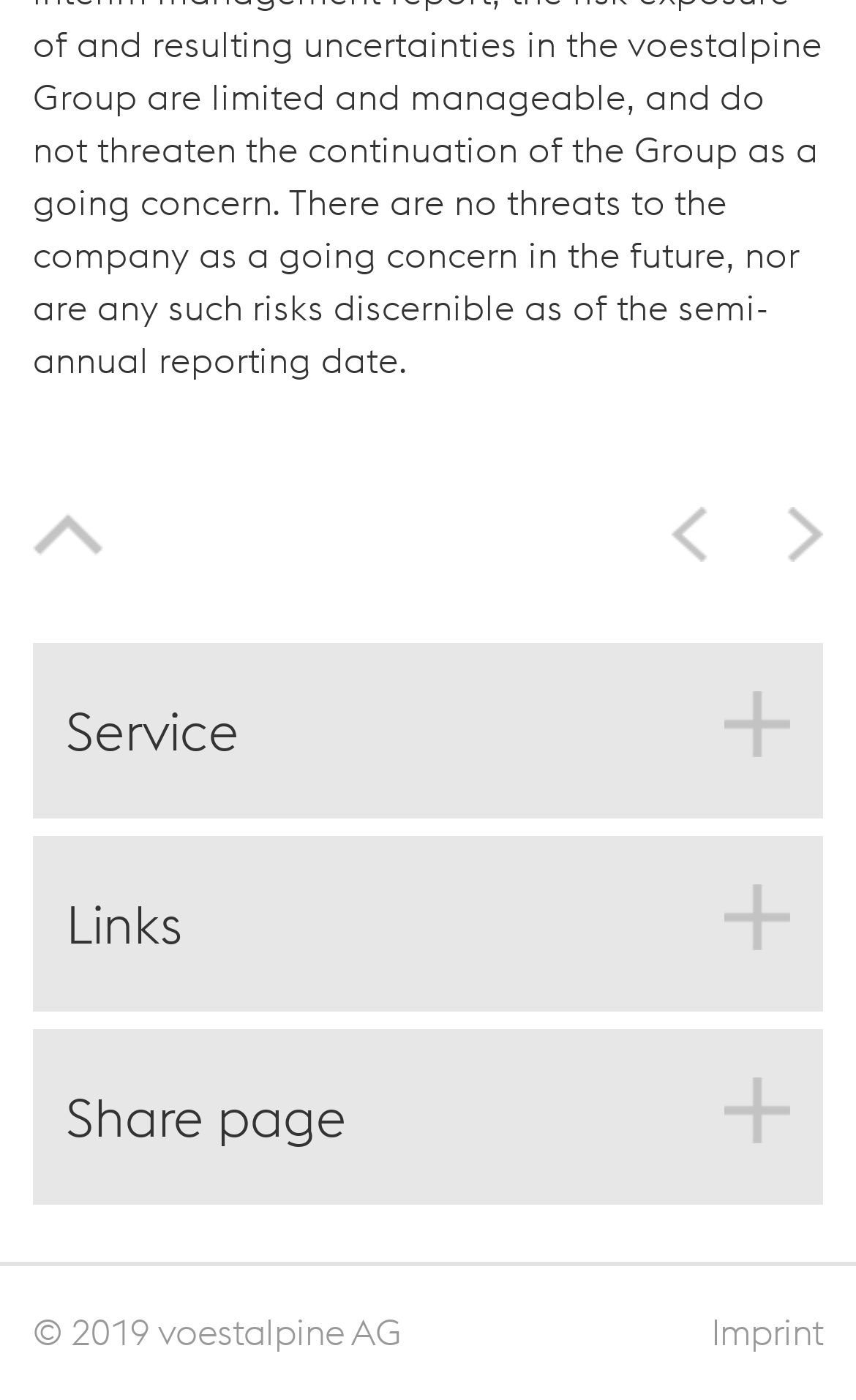Determine the bounding box coordinates of the element's region needed to click to follow the instruction: "go to previous page". Provide these coordinates as four float numbers between 0 and 1, formatted as [left, top, right, bottom].

[0.782, 0.363, 0.864, 0.402]